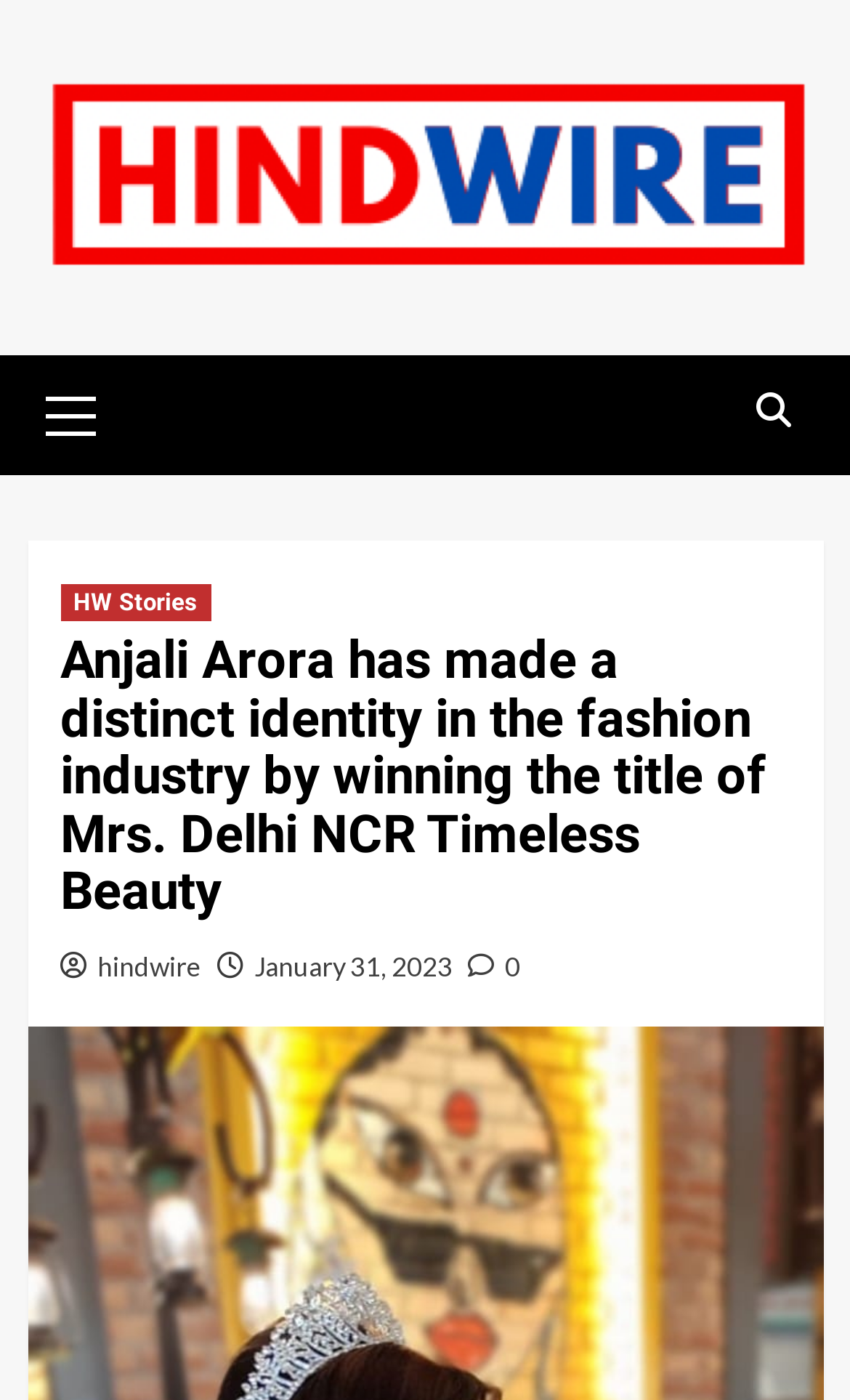Using the webpage screenshot, locate the HTML element that fits the following description and provide its bounding box: "HW Stories".

[0.071, 0.418, 0.247, 0.444]